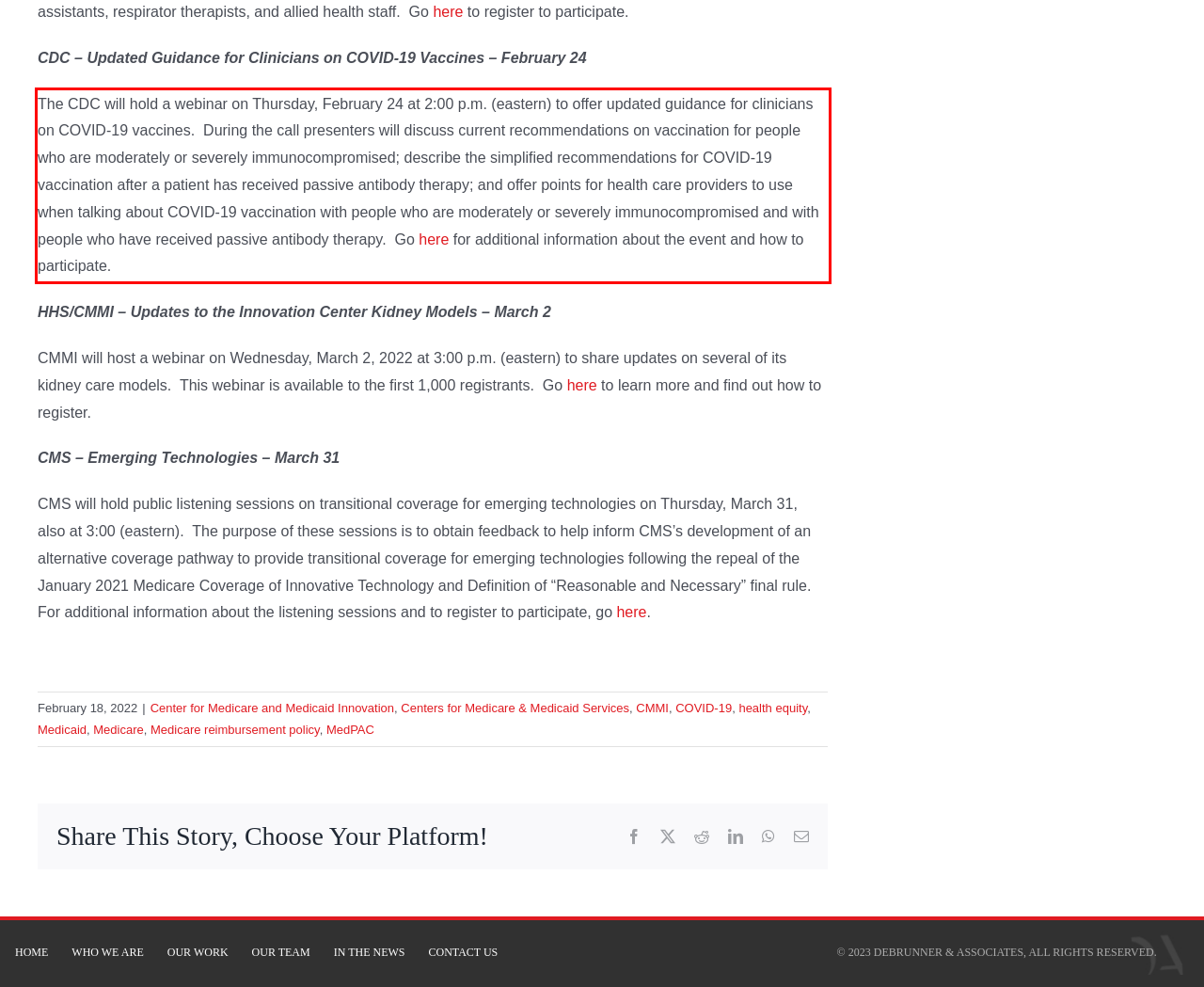Review the webpage screenshot provided, and perform OCR to extract the text from the red bounding box.

The CDC will hold a webinar on Thursday, February 24 at 2:00 p.m. (eastern) to offer updated guidance for clinicians on COVID-19 vaccines. During the call presenters will discuss current recommendations on vaccination for people who are moderately or severely immunocompromised; describe the simplified recommendations for COVID-19 vaccination after a patient has received passive antibody therapy; and offer points for health care providers to use when talking about COVID-19 vaccination with people who are moderately or severely immunocompromised and with people who have received passive antibody therapy. Go here for additional information about the event and how to participate.